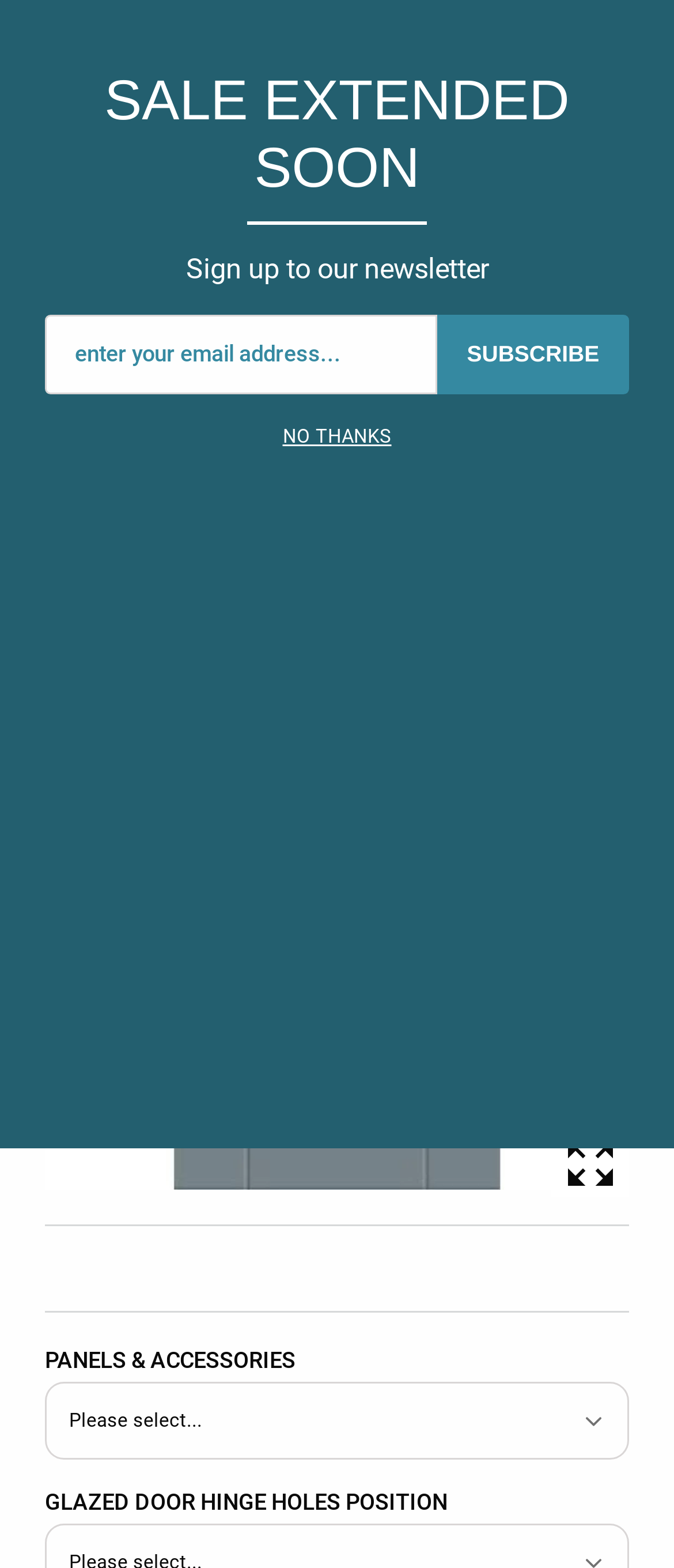Can you find the bounding box coordinates for the element to click on to achieve the instruction: "Click the 'MY ACCOUNT' link"?

[0.0, 0.141, 0.897, 0.185]